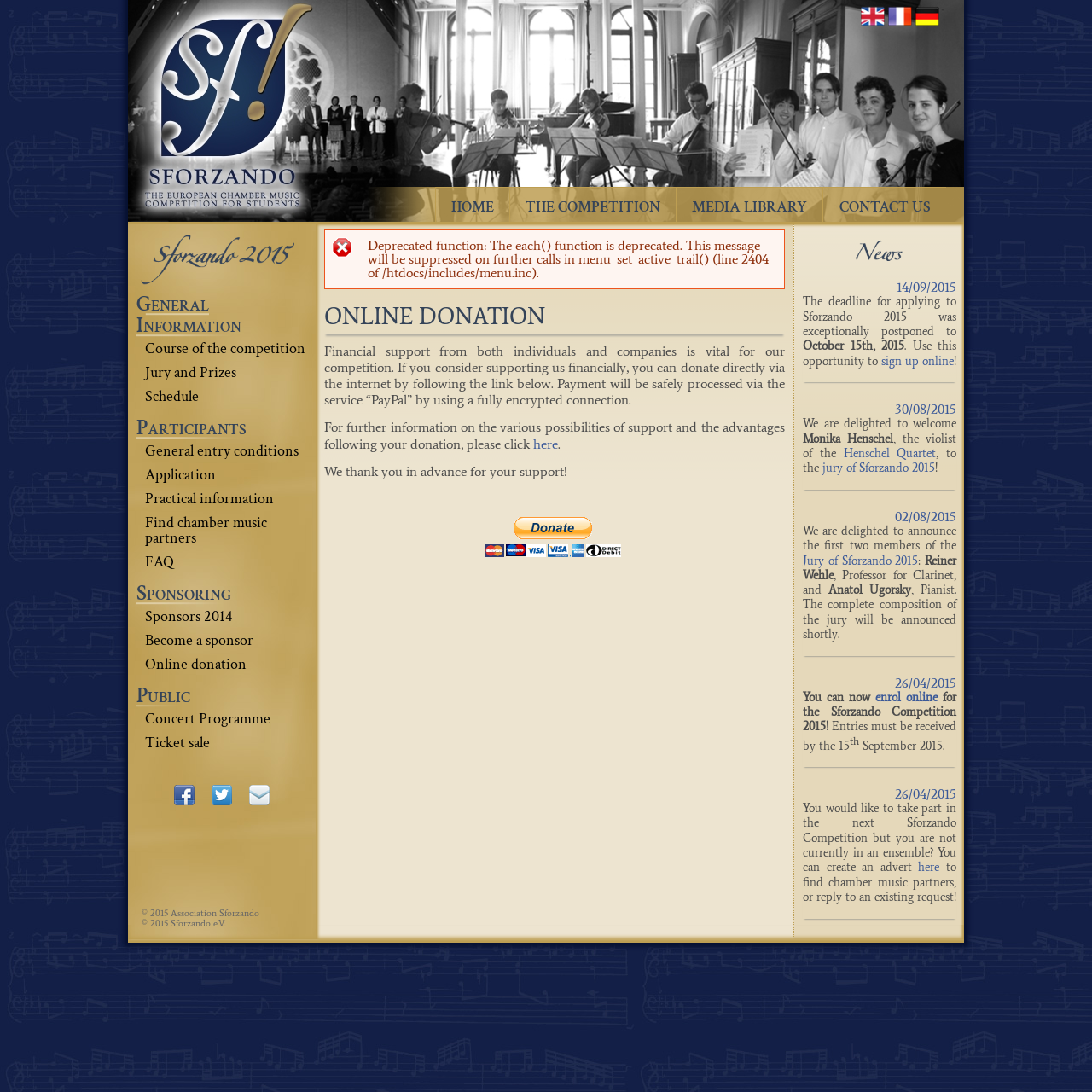Please locate the UI element described by "Find chamber music partners" and provide its bounding box coordinates.

[0.133, 0.469, 0.245, 0.501]